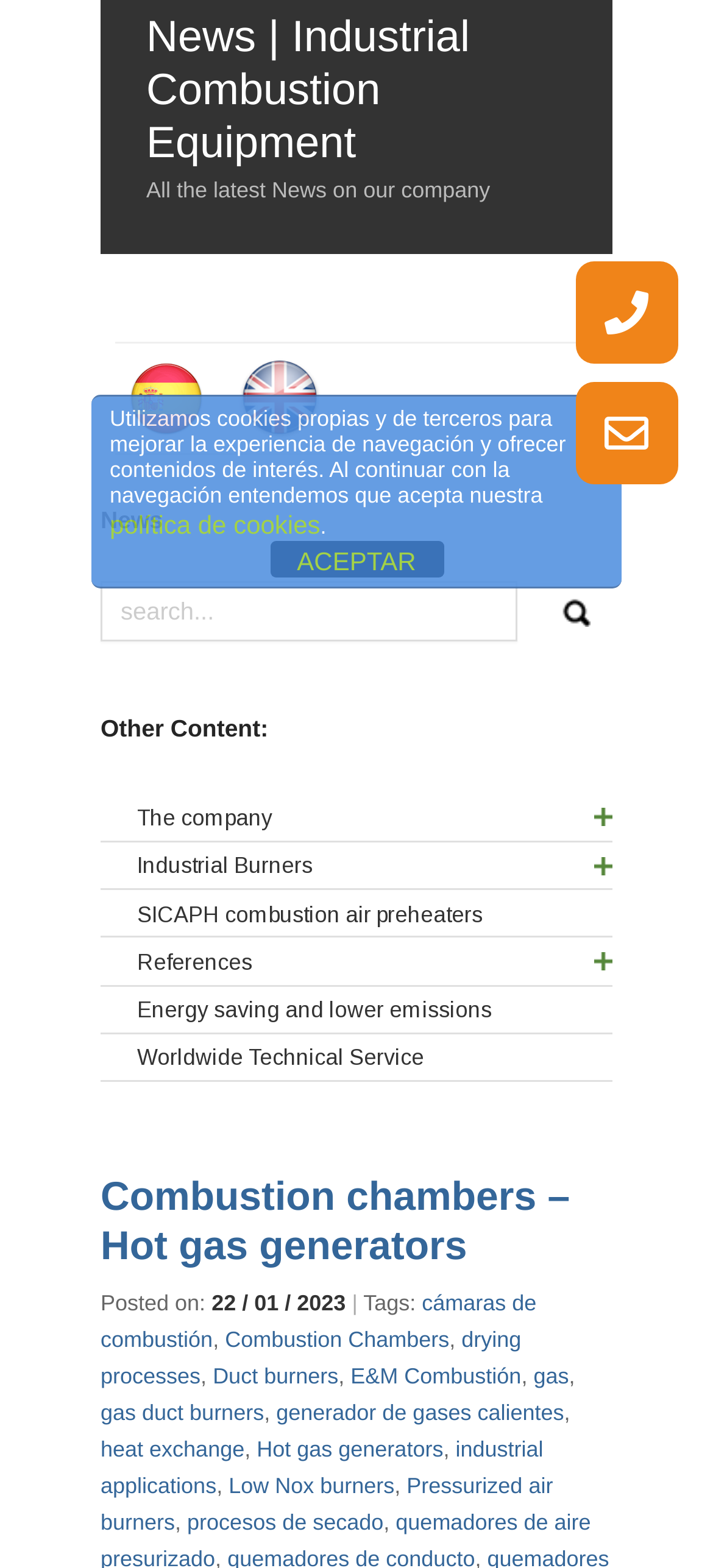Return the bounding box coordinates of the UI element that corresponds to this description: "input value="search..." name="s" value="search..."". The coordinates must be given as four float numbers in the range of 0 and 1, [left, top, right, bottom].

[0.141, 0.371, 0.726, 0.409]